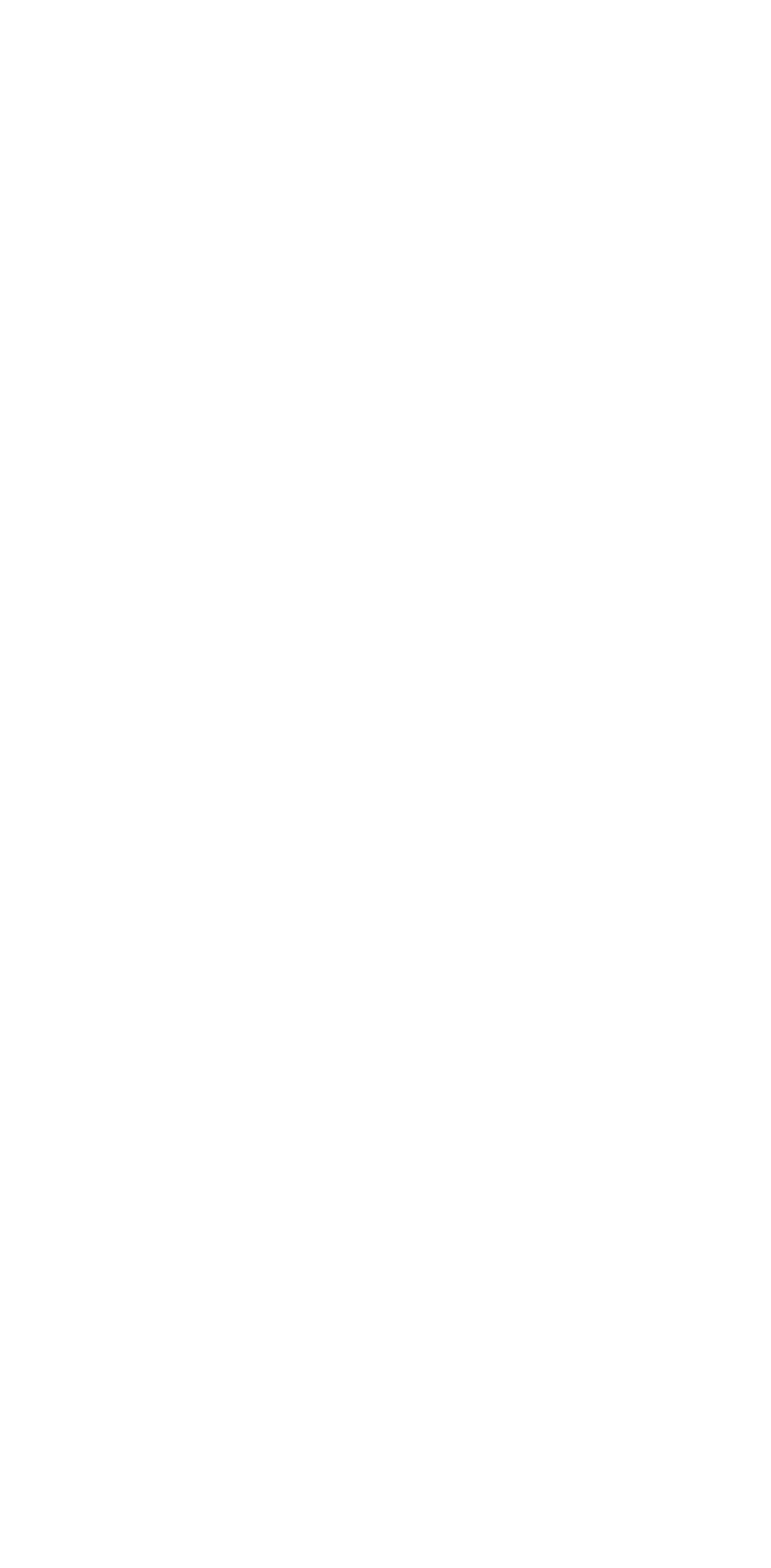Give a one-word or one-phrase response to the question:
What is the second link in the About section?

Write for Flickering Myth